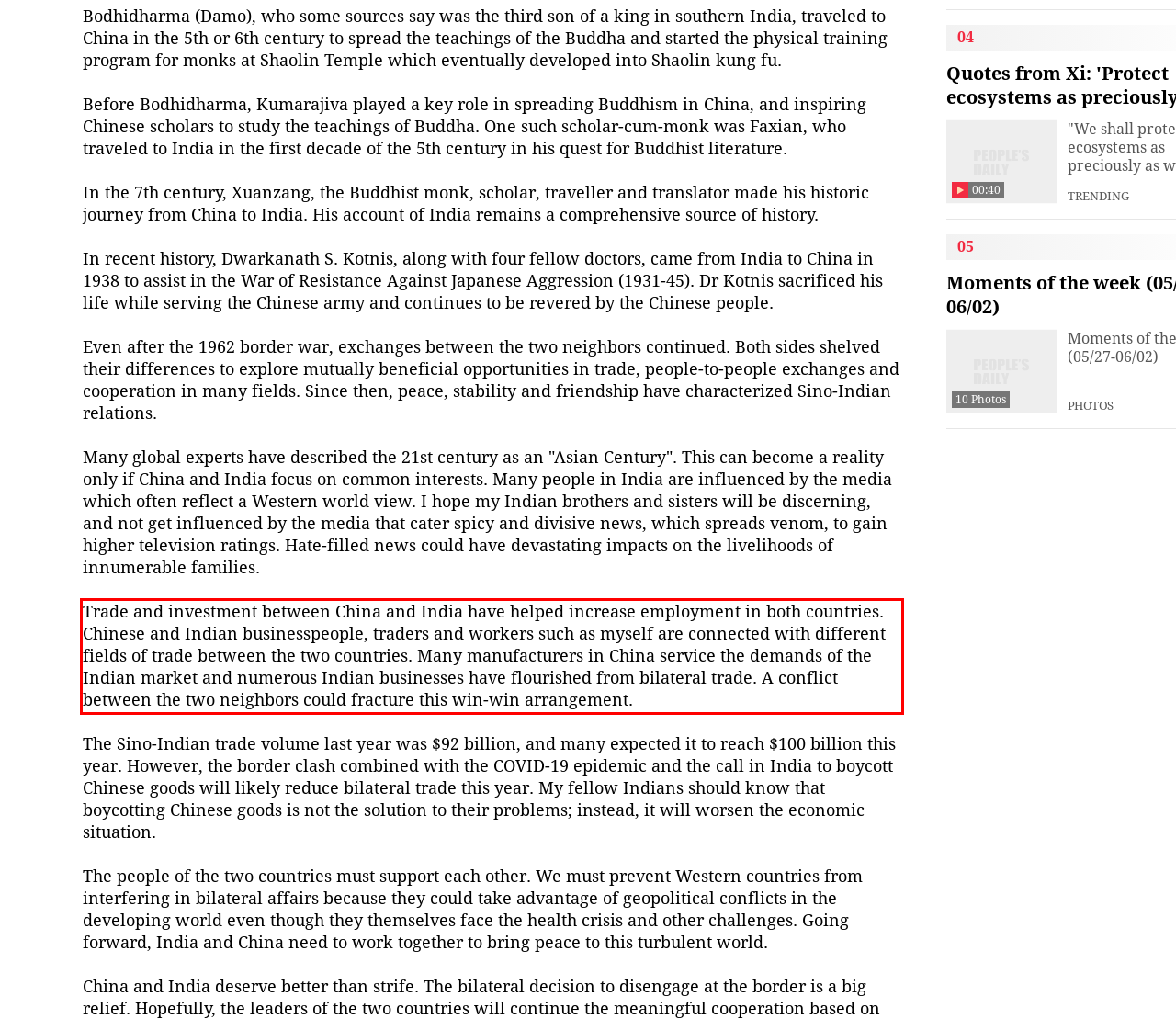Analyze the screenshot of the webpage that features a red bounding box and recognize the text content enclosed within this red bounding box.

Trade and investment between China and India have helped increase employment in both countries. Chinese and Indian businesspeople, traders and workers such as myself are connected with different fields of trade between the two countries. Many manufacturers in China service the demands of the Indian market and numerous Indian businesses have flourished from bilateral trade. A conflict between the two neighbors could fracture this win-win arrangement.